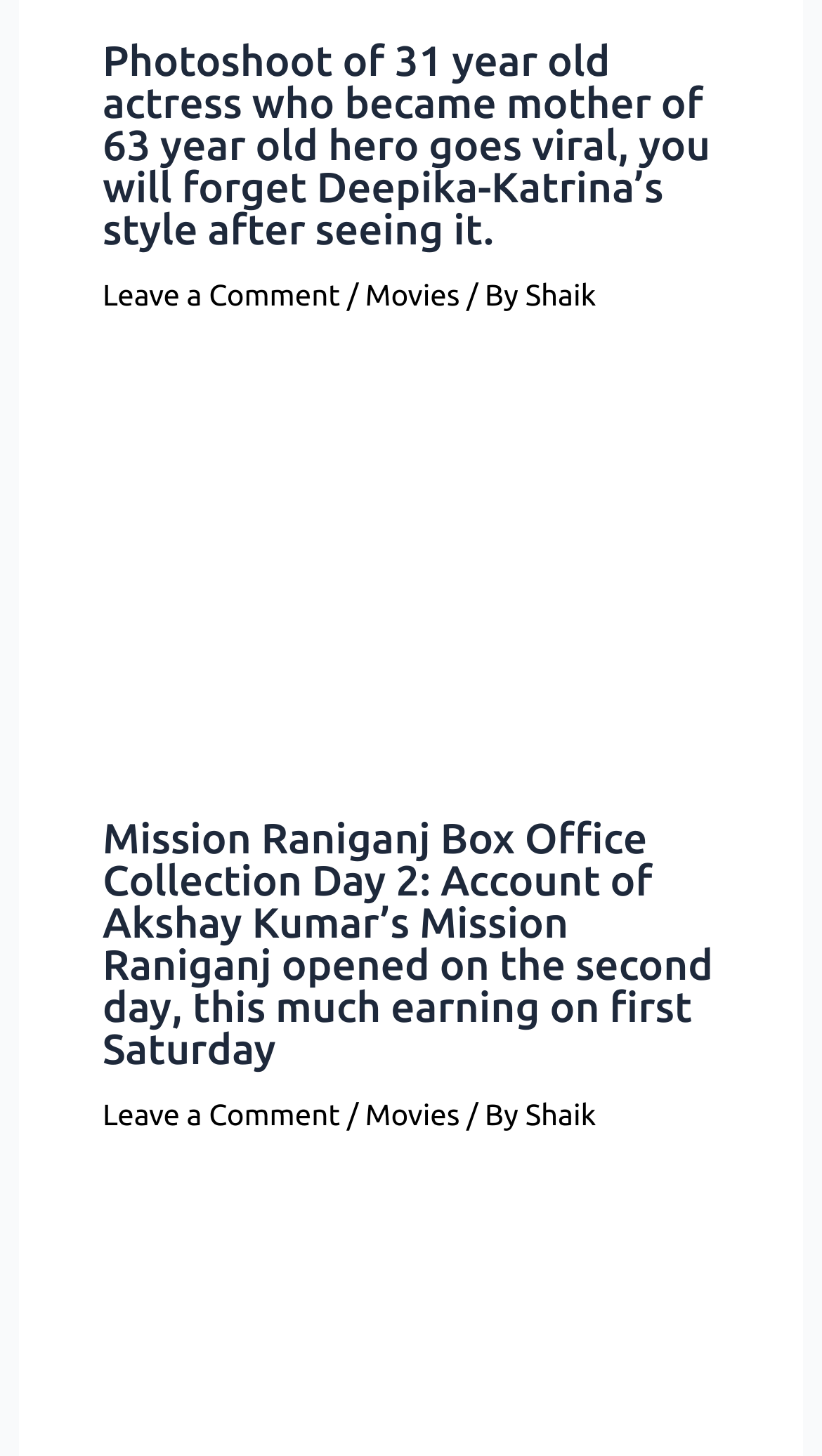Identify the bounding box coordinates for the region of the element that should be clicked to carry out the instruction: "Read more about Mission Raniganj Box Office Collection". The bounding box coordinates should be four float numbers between 0 and 1, i.e., [left, top, right, bottom].

[0.125, 0.395, 0.875, 0.421]